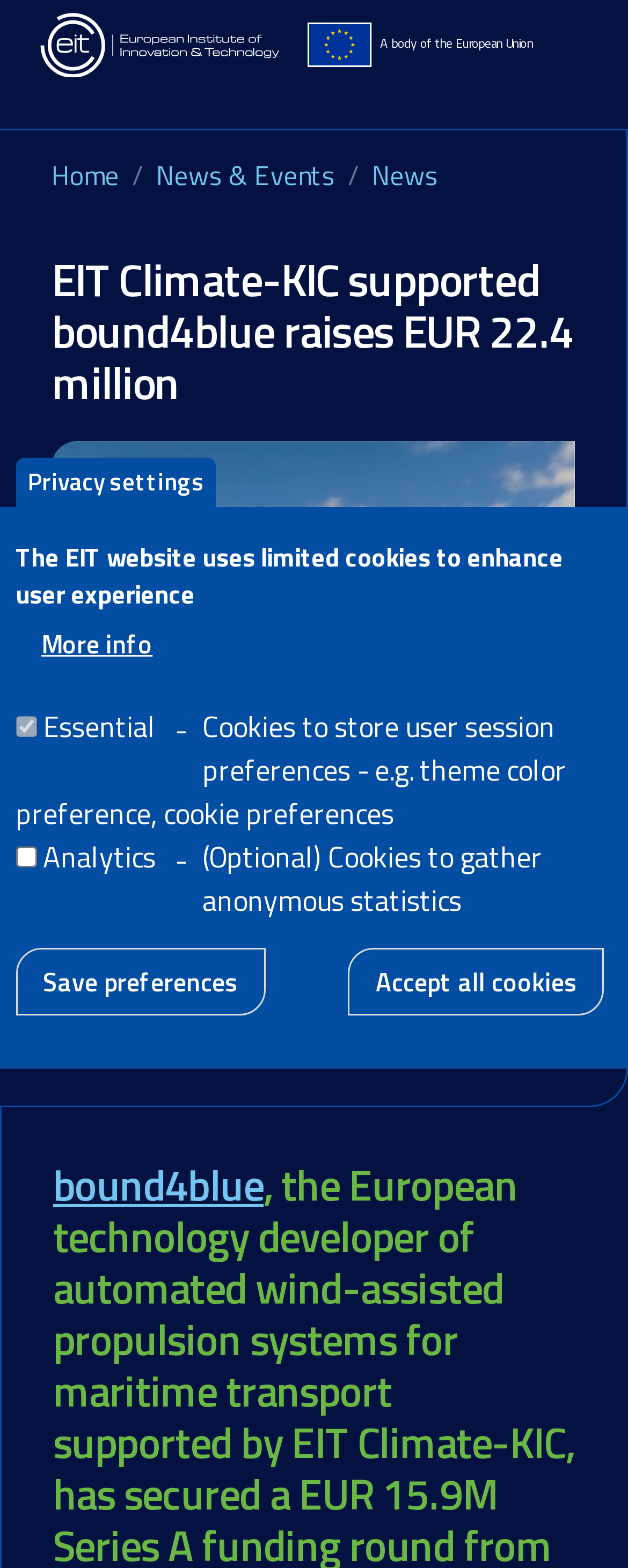Locate the UI element described by News & Events and provide its bounding box coordinates. Use the format (top-left x, top-left y, bottom-right x, bottom-right y) with all values as floating point numbers between 0 and 1.

[0.249, 0.099, 0.533, 0.125]